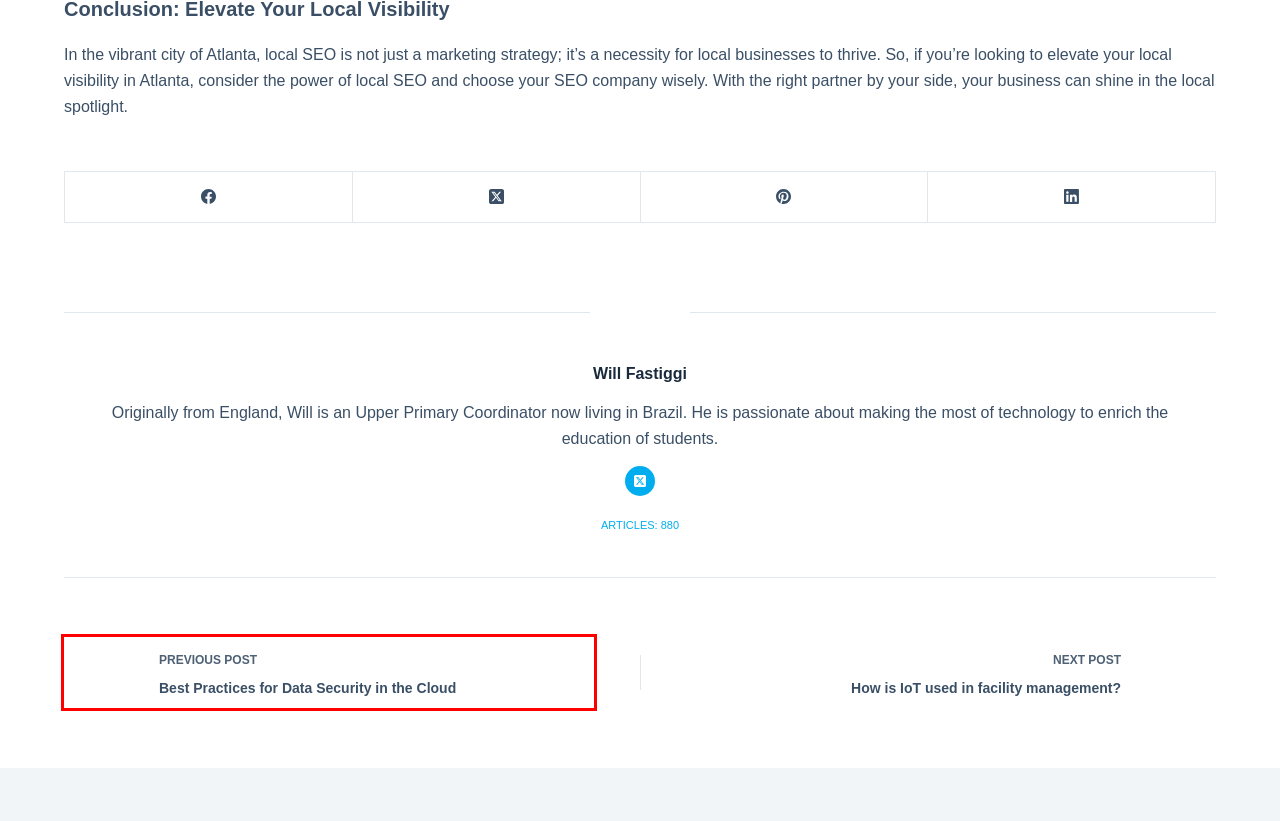You see a screenshot of a webpage with a red bounding box surrounding an element. Pick the webpage description that most accurately represents the new webpage after interacting with the element in the red bounding box. The options are:
A. Transforming Your Space: A Guide for Contractors and Facilities Managers - Technology for Learners
B. Contact - Technology for Learners
C. Safeguarding Your Income - Technology for Learners
D. Best Practices for Data Security in the Cloud - Technology for Learners
E. About - Technology for Learners
F. MonsterInsights - The Best Google Analytics Plugin for WordPress
G. How is IoT used in facility management? - Technology for Learners
H. Business - Technology for Learners

D